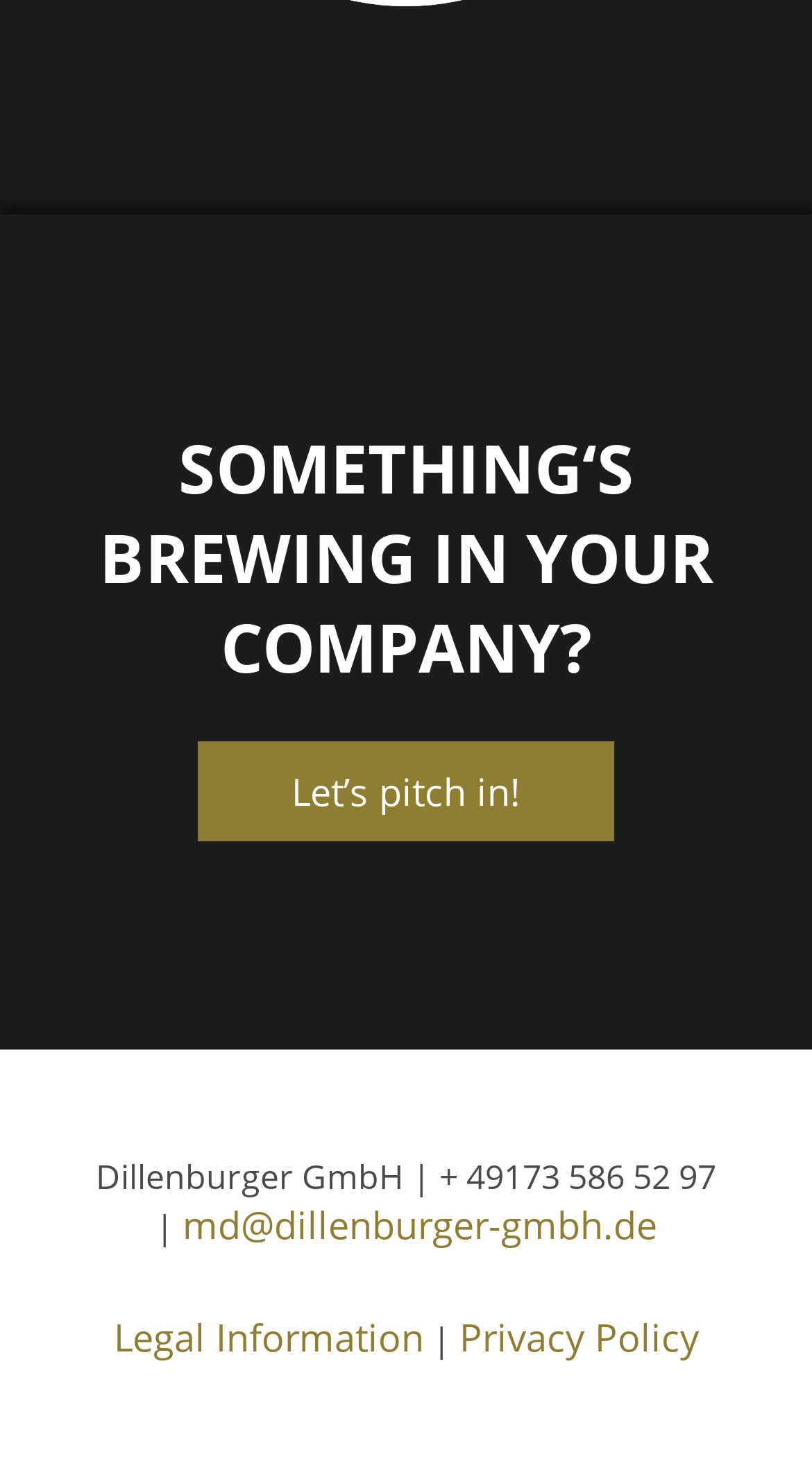What is the call-to-action on the webpage?
With the help of the image, please provide a detailed response to the question.

The call-to-action on the webpage is a link that says 'Let’s pitch in!' which is located below the main heading 'SOMETHING‘S BREWING IN YOUR COMPANY?' and is likely encouraging the user to take some action.